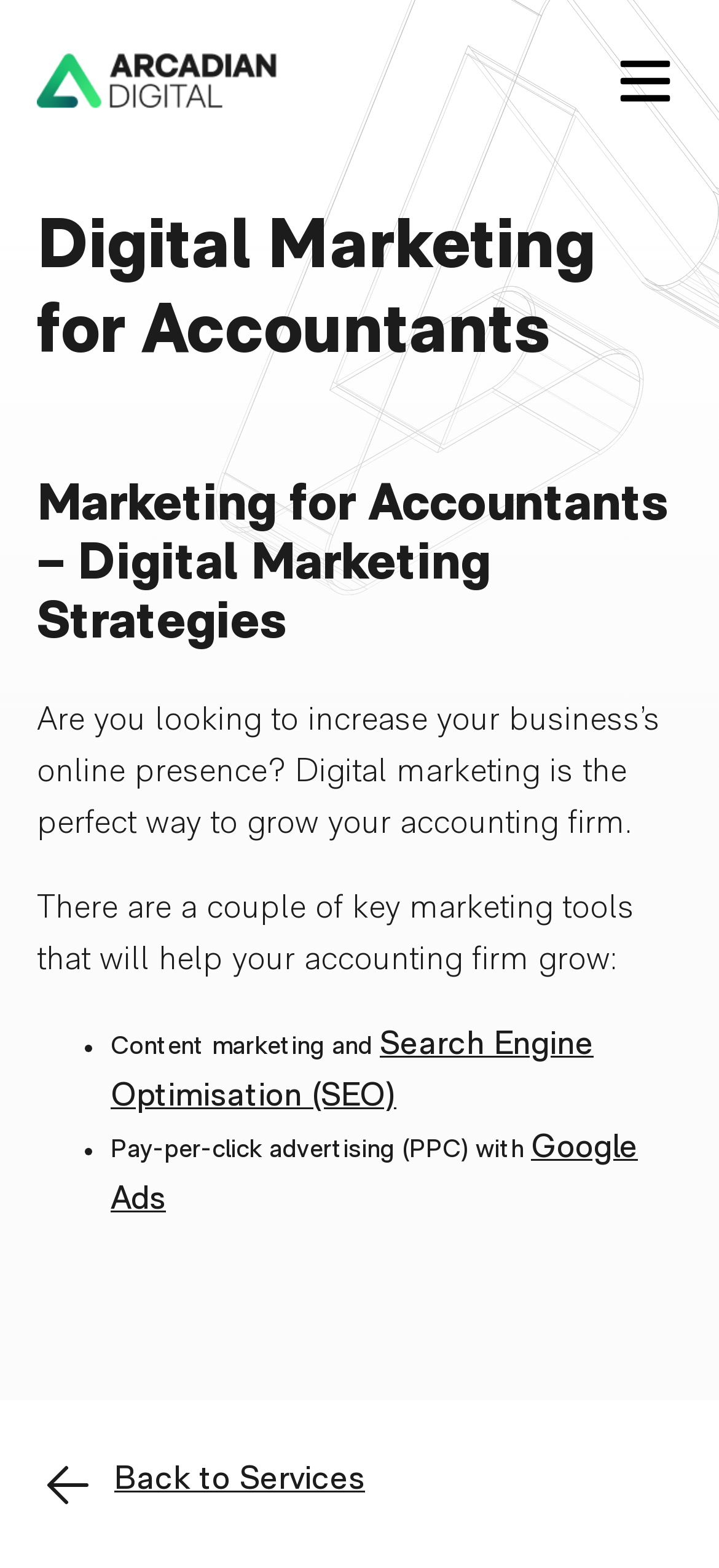Provide the bounding box coordinates of the HTML element described as: "Google Ads". The bounding box coordinates should be four float numbers between 0 and 1, i.e., [left, top, right, bottom].

[0.154, 0.721, 0.887, 0.777]